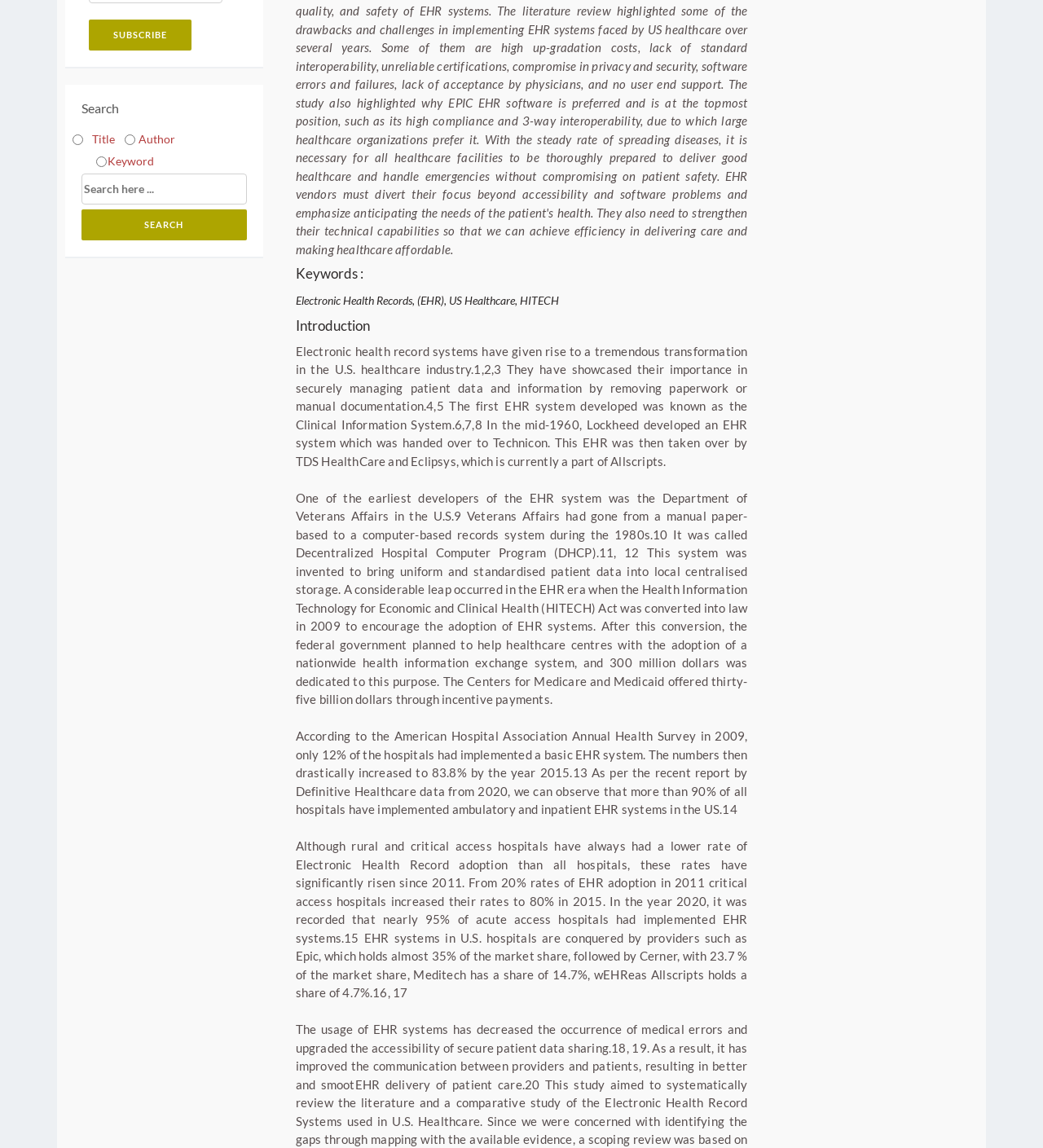Given the description name="op" value="Search", predict the bounding box coordinates of the UI element. Ensure the coordinates are in the format (top-left x, top-left y, bottom-right x, bottom-right y) and all values are between 0 and 1.

[0.078, 0.182, 0.236, 0.209]